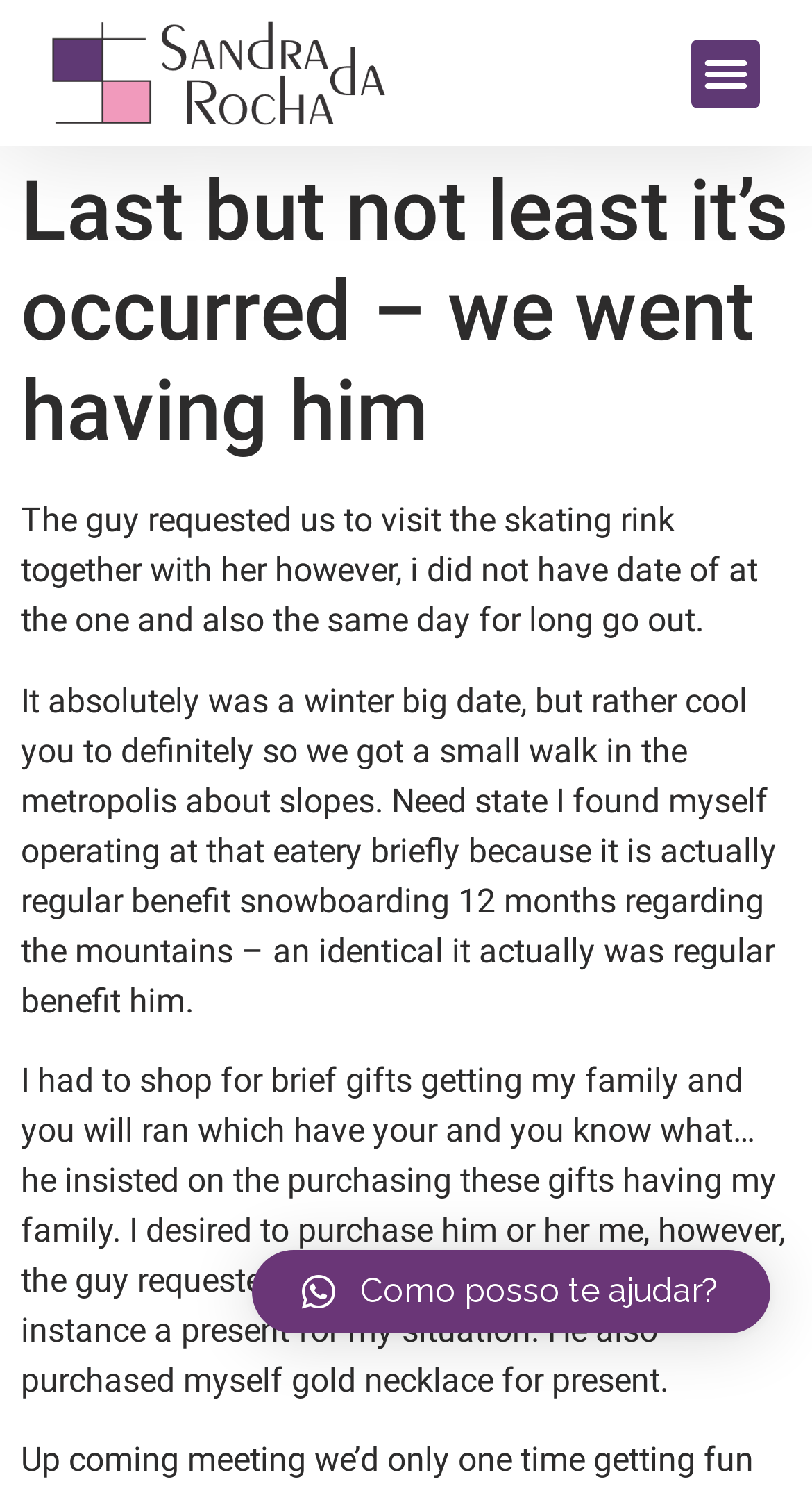Use a single word or phrase to answer the question: 
What is the topic of the article?

A winter date